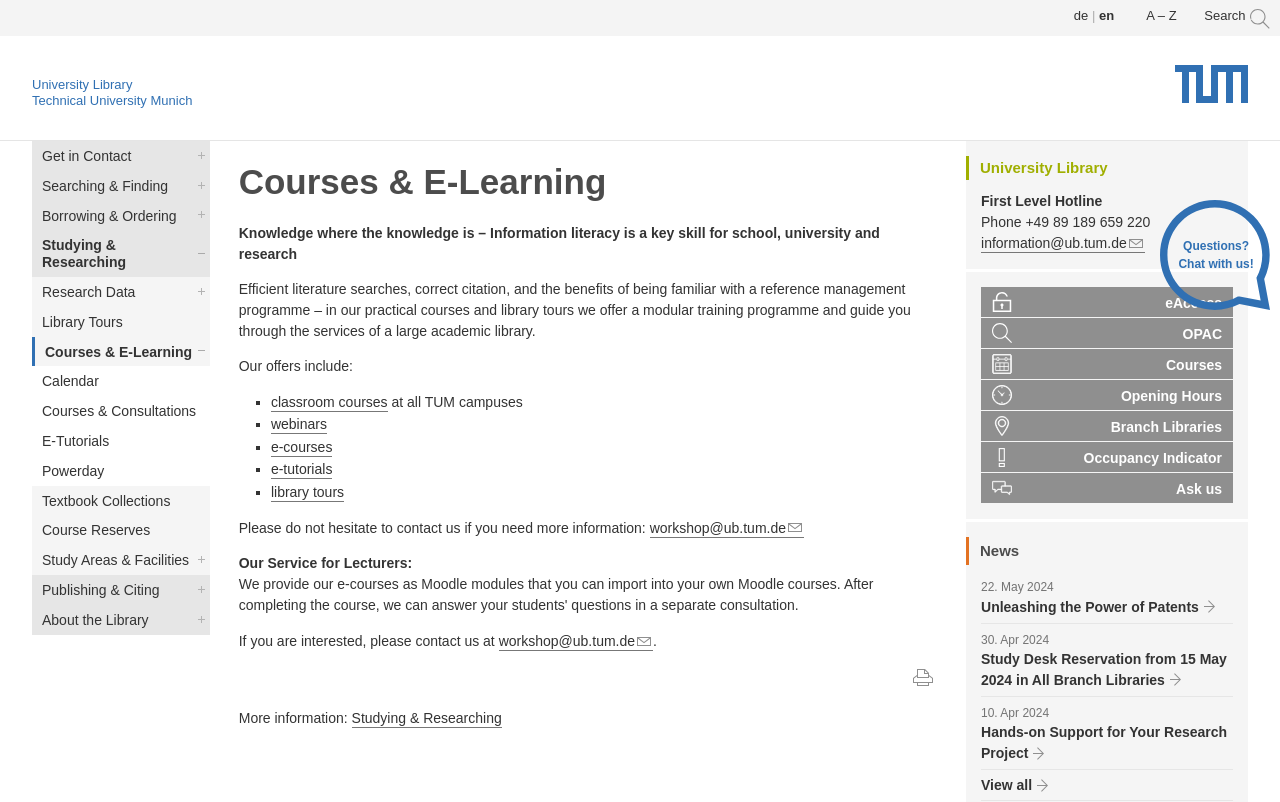Please extract the title of the webpage.

Courses & E-Learning